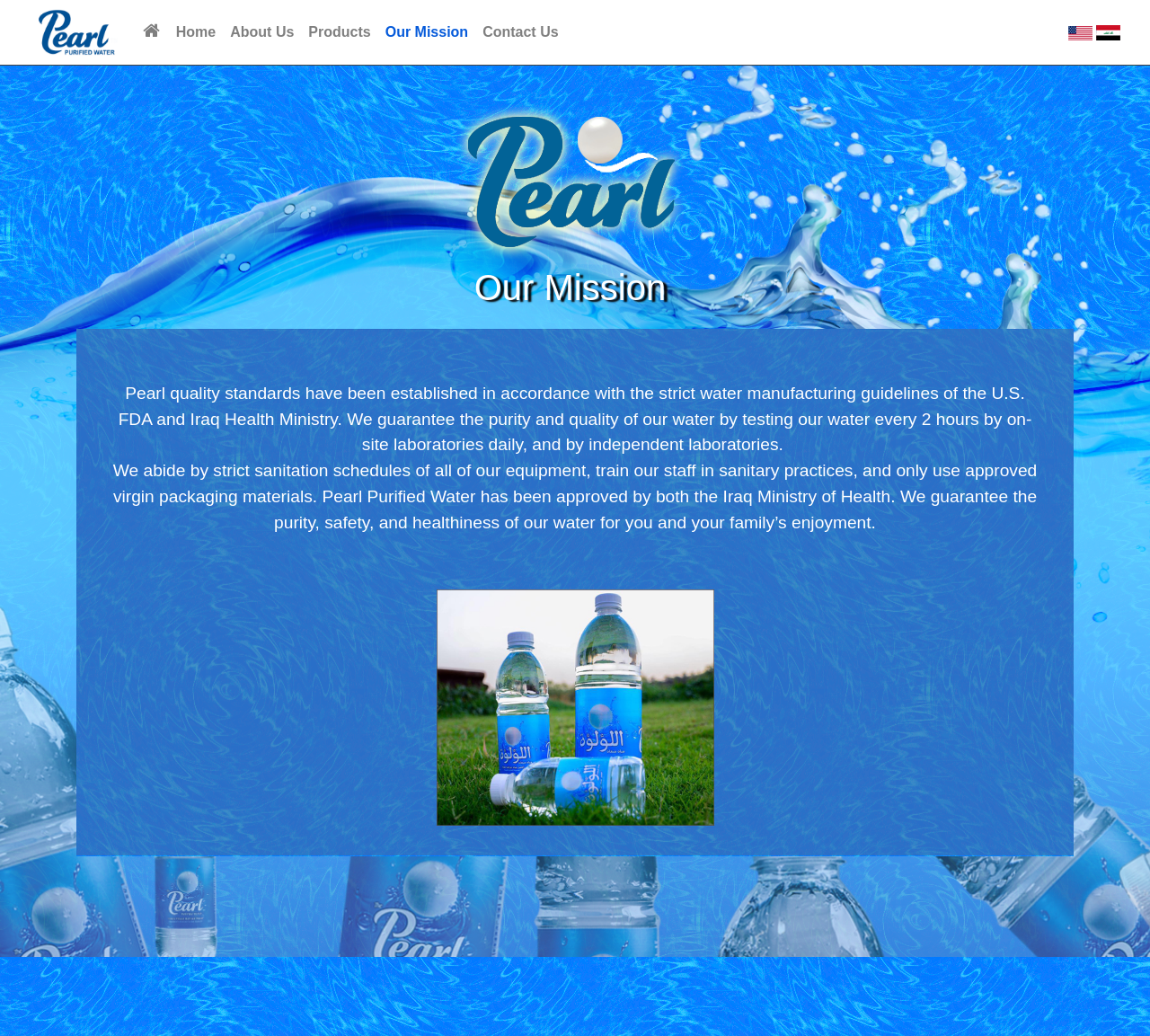Using the image as a reference, answer the following question in as much detail as possible:
Who has approved the company's water?

According to the webpage, Pearl Purified Water has been approved by the Iraq Ministry of Health, indicating that the company's water meets the health and safety standards of the ministry.